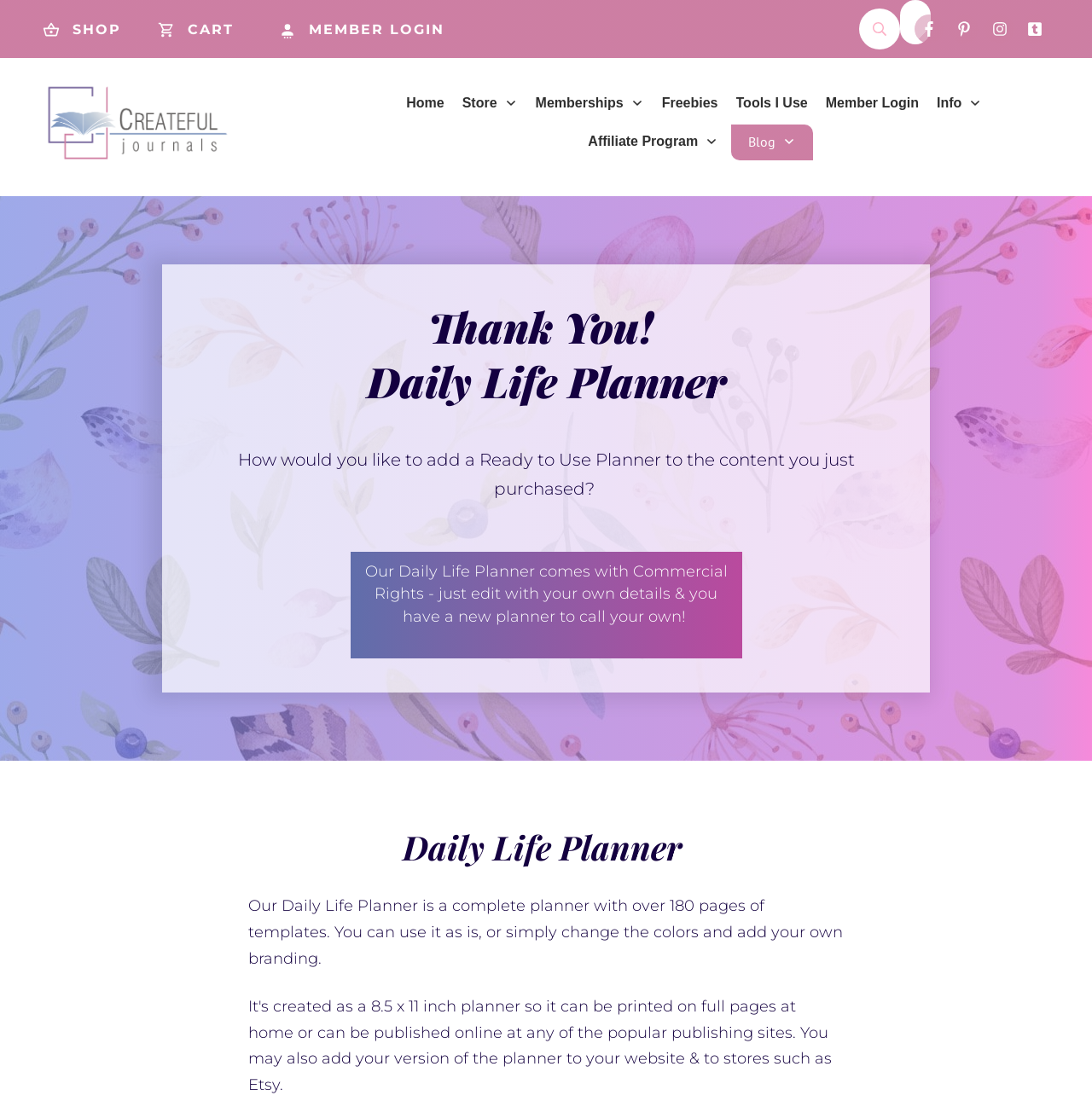Please identify the bounding box coordinates of the element that needs to be clicked to perform the following instruction: "Click the SHOP link".

[0.039, 0.019, 0.117, 0.035]